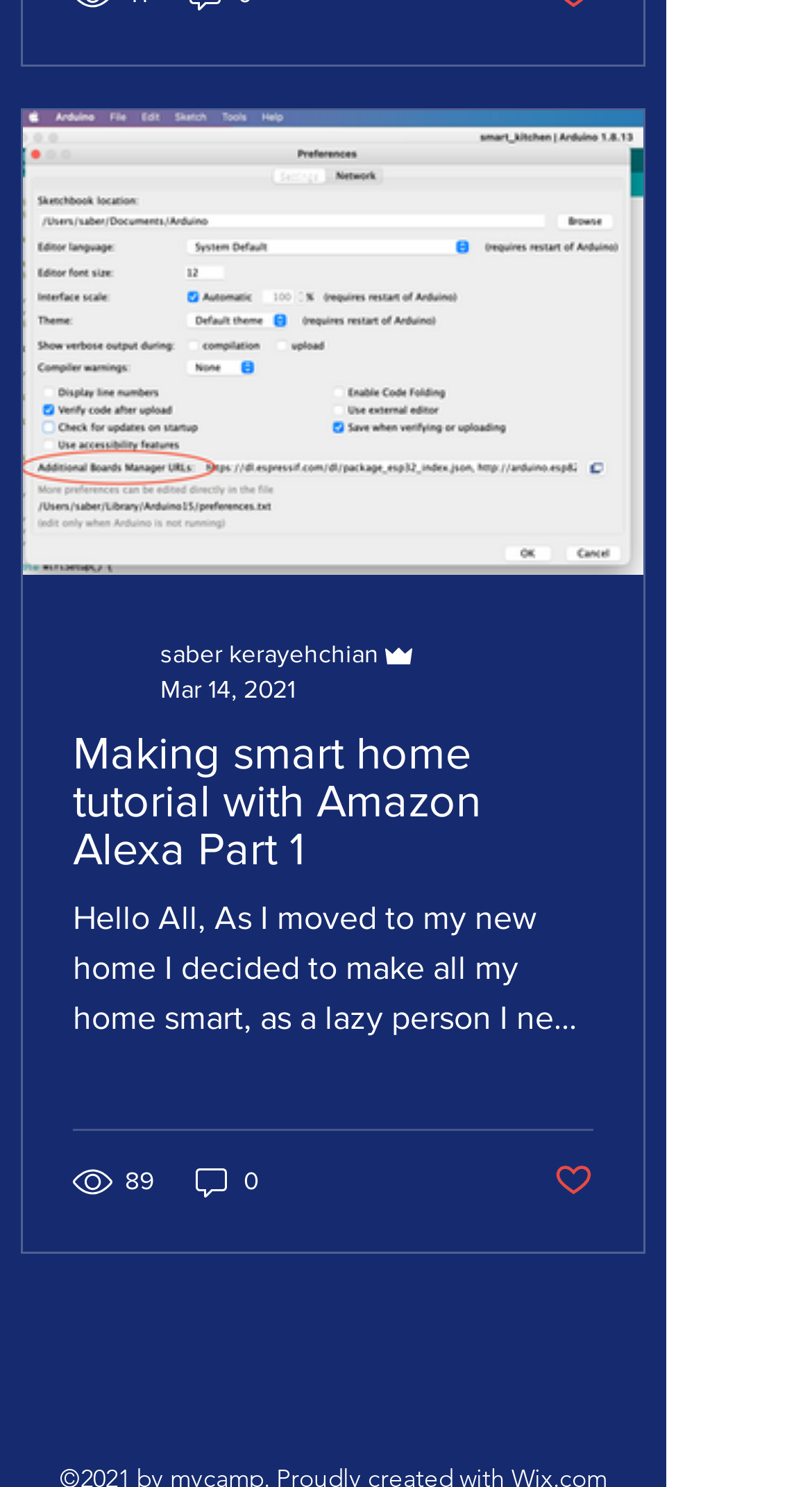Analyze the image and deliver a detailed answer to the question: What is the author's name of the article?

The author's name can be found in the article section, where it is written as 'saber kerayehchian' next to the 'Admin' label.